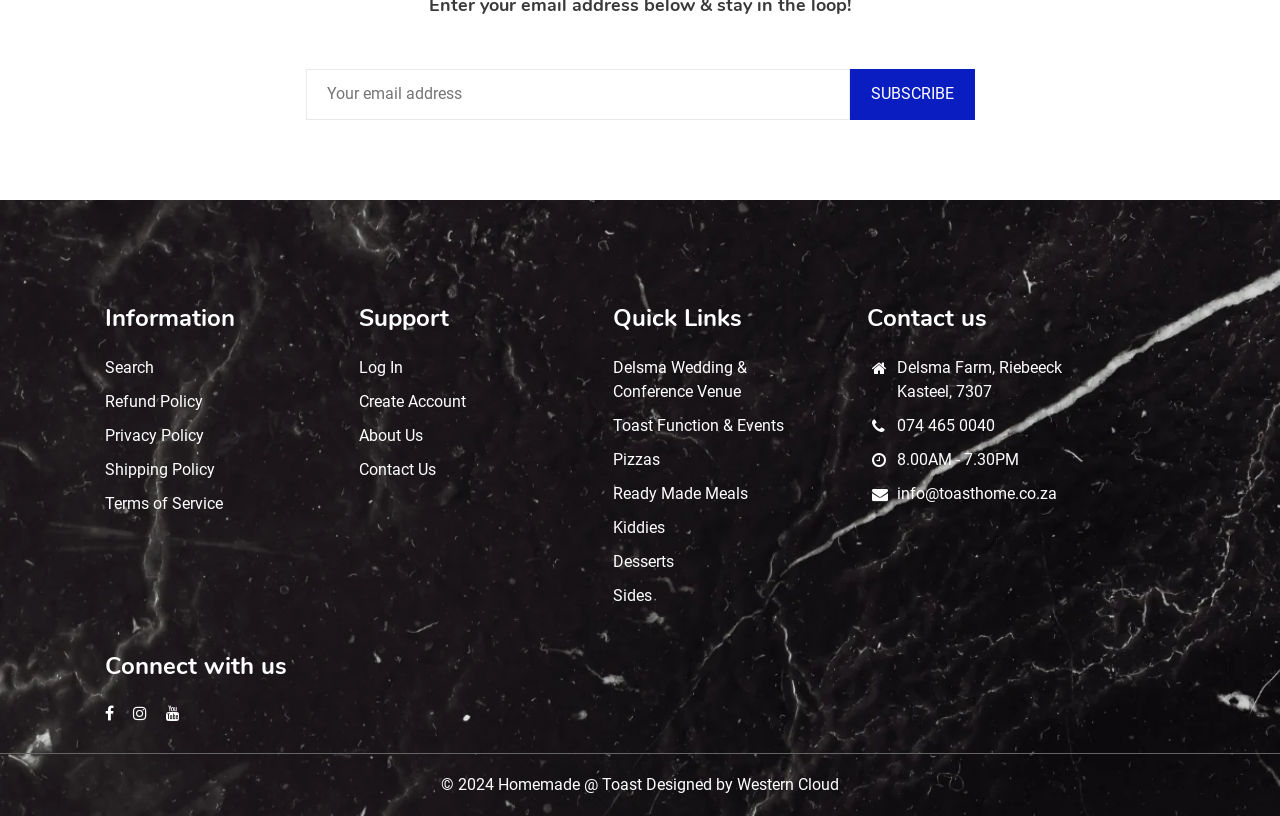Identify the bounding box coordinates of the clickable section necessary to follow the following instruction: "Search the website". The coordinates should be presented as four float numbers from 0 to 1, i.e., [left, top, right, bottom].

[0.082, 0.487, 0.12, 0.511]